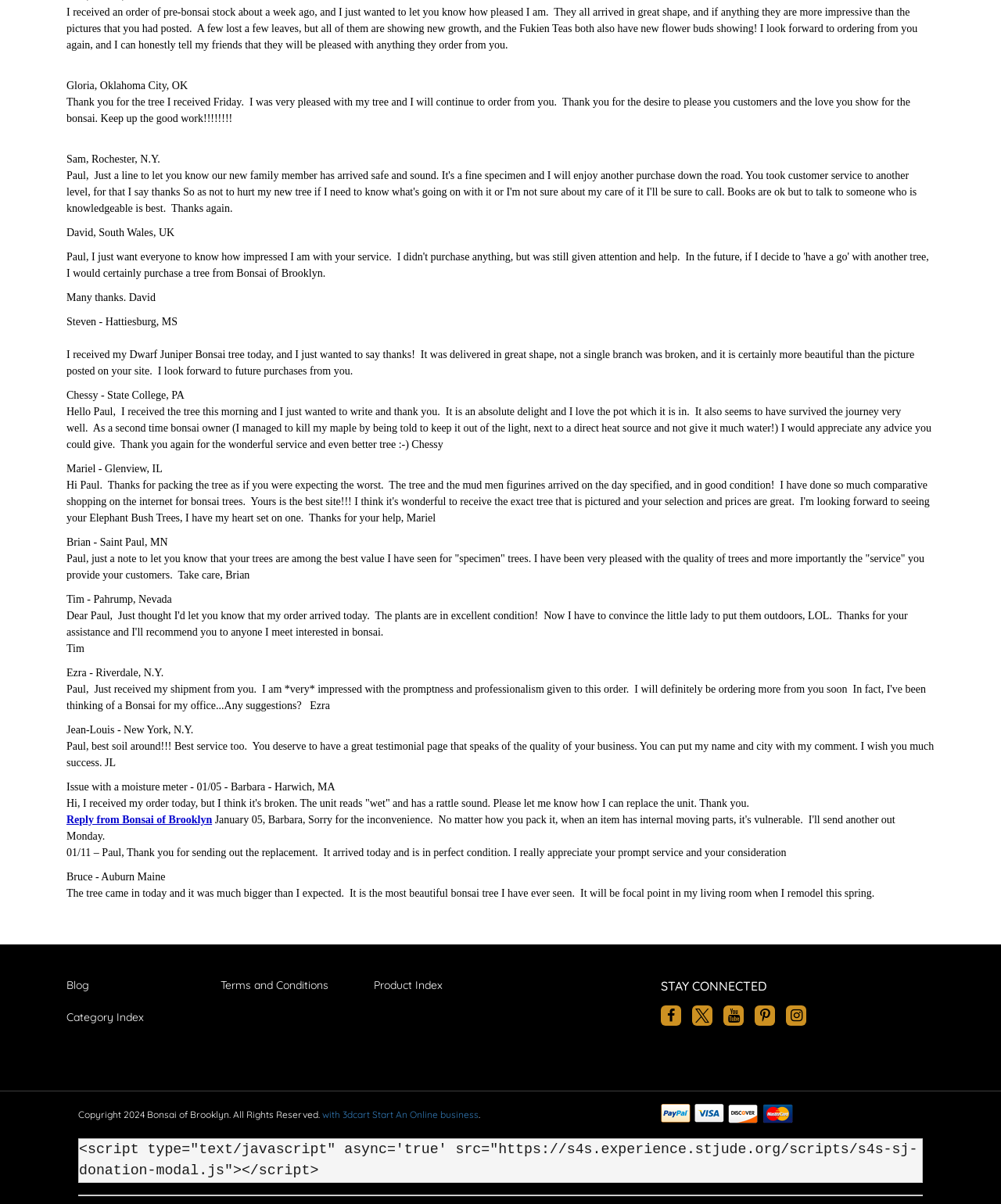Find the bounding box coordinates of the element to click in order to complete the given instruction: "Click on the Facebook icon."

[0.66, 0.835, 0.68, 0.852]